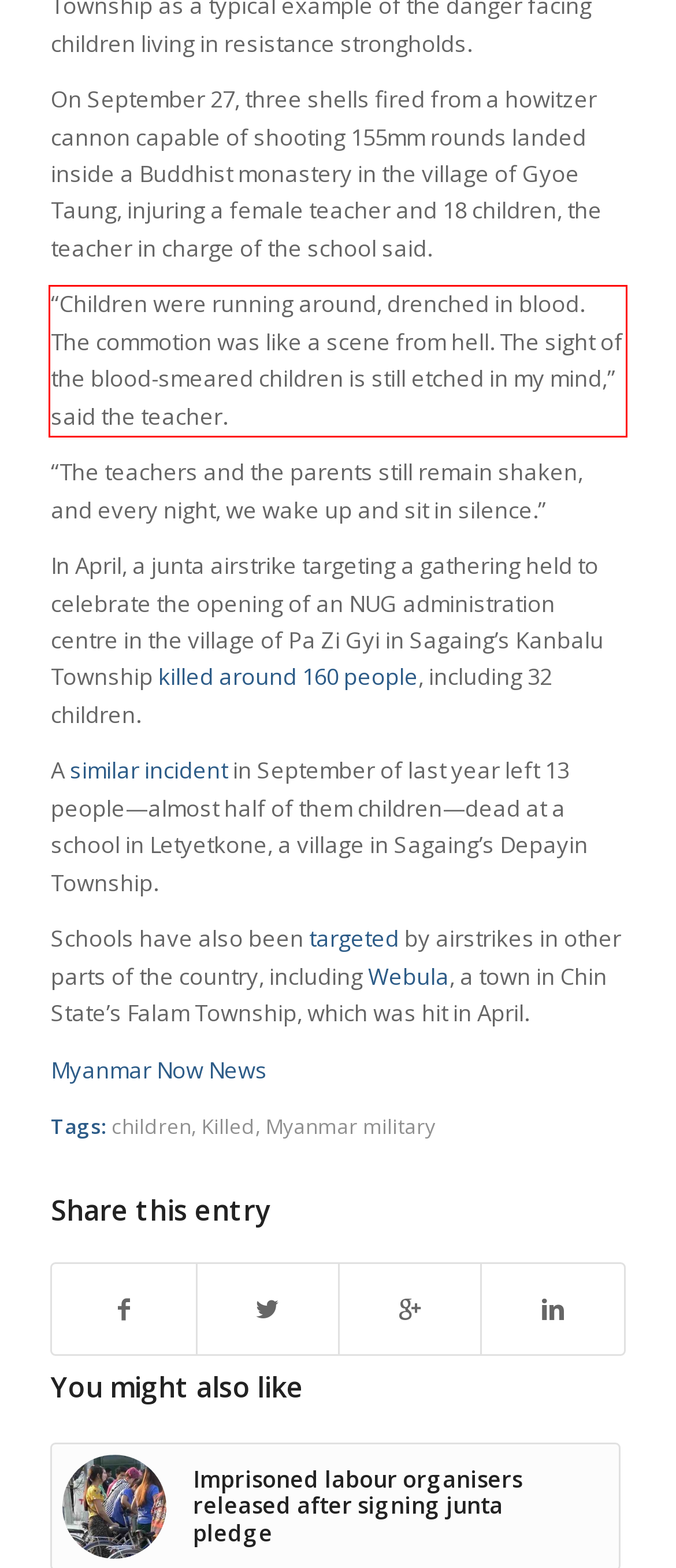Extract and provide the text found inside the red rectangle in the screenshot of the webpage.

“Children were running around, drenched in blood. The commotion was like a scene from hell. The sight of the blood-smeared children is still etched in my mind,” said the teacher.